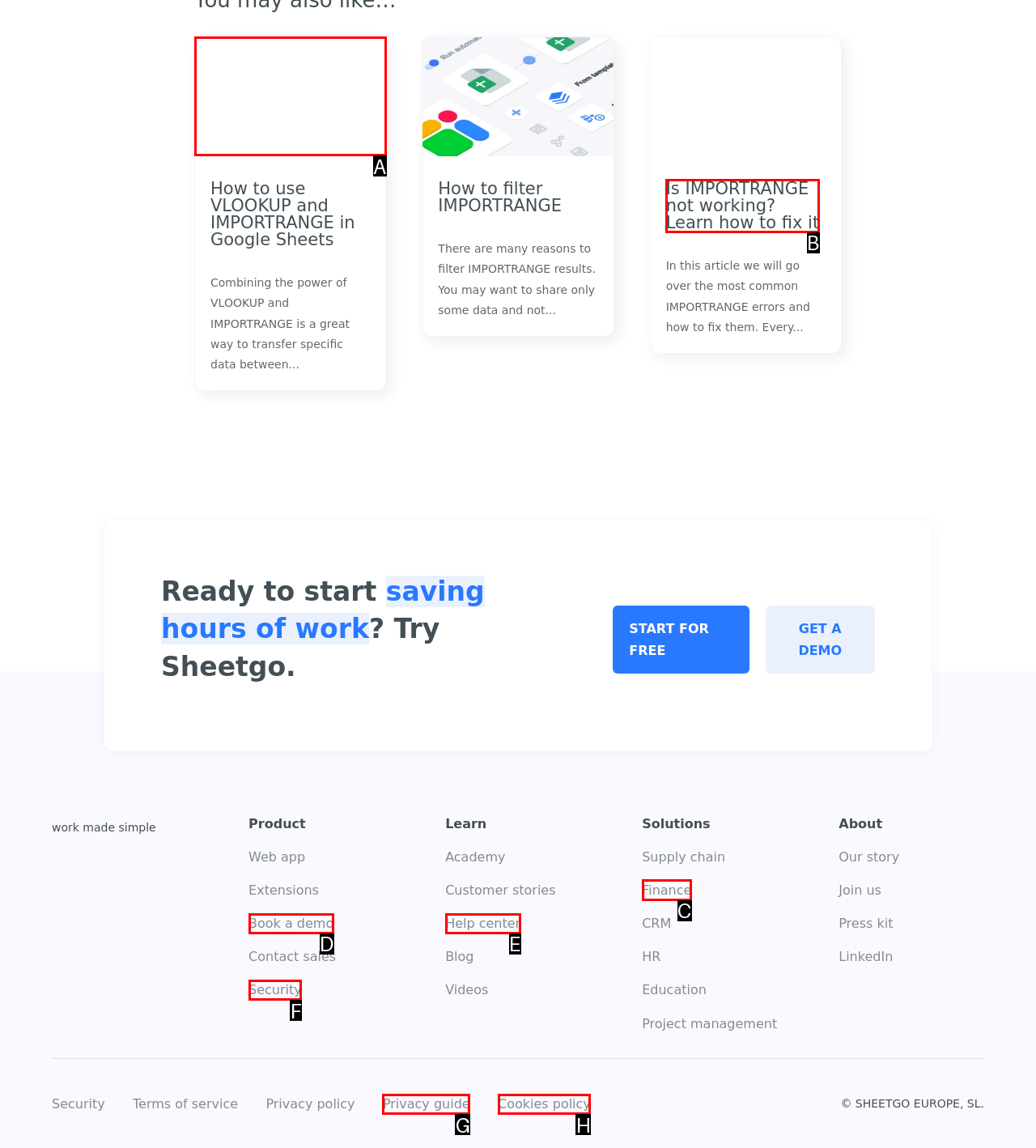Determine the appropriate lettered choice for the task: Click on 'How to use VLOOKUP and IMPORTRANGE in Google Sheets'. Reply with the correct letter.

A